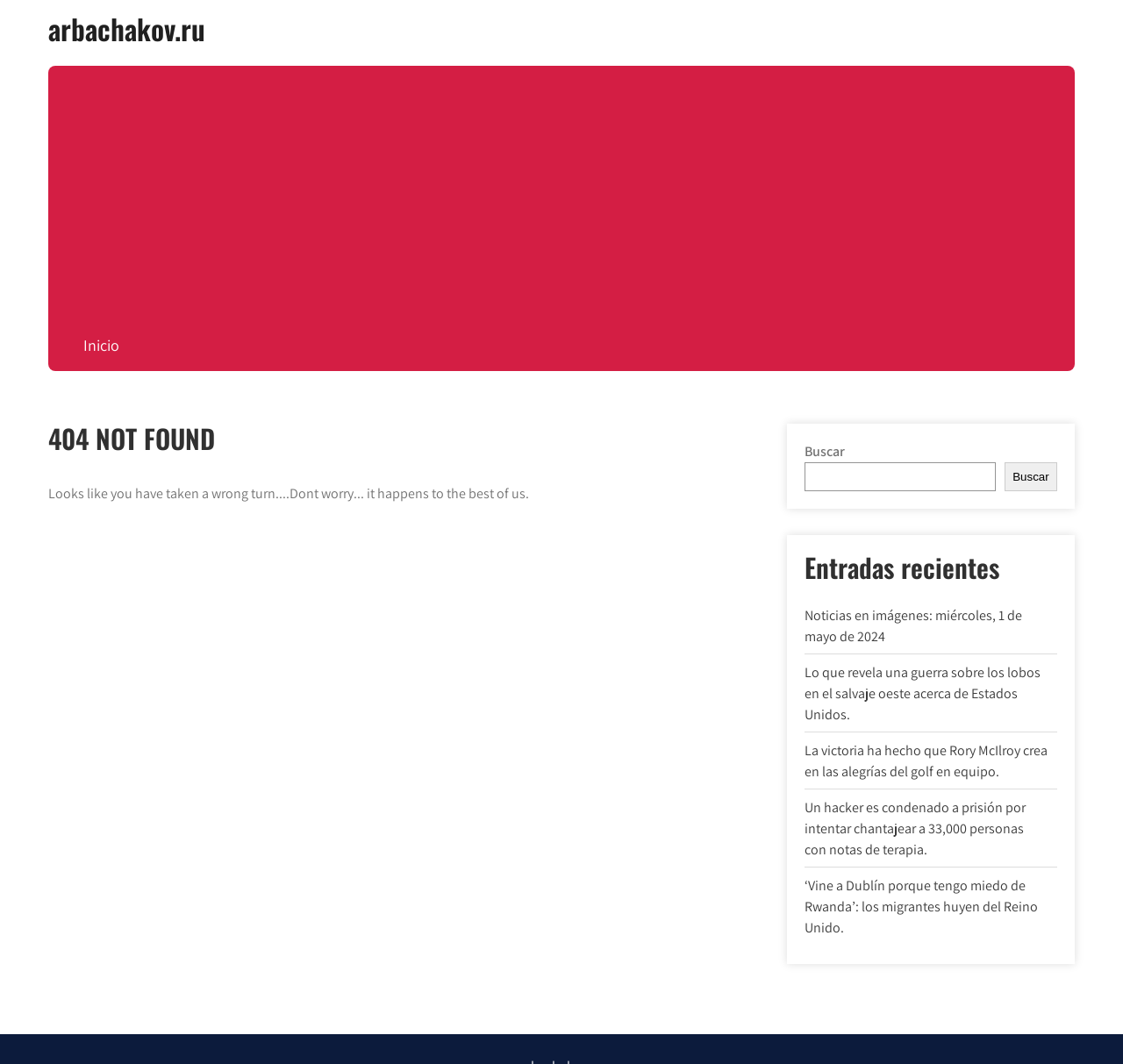Use a single word or phrase to answer the question:
What is the error code displayed on the webpage?

404